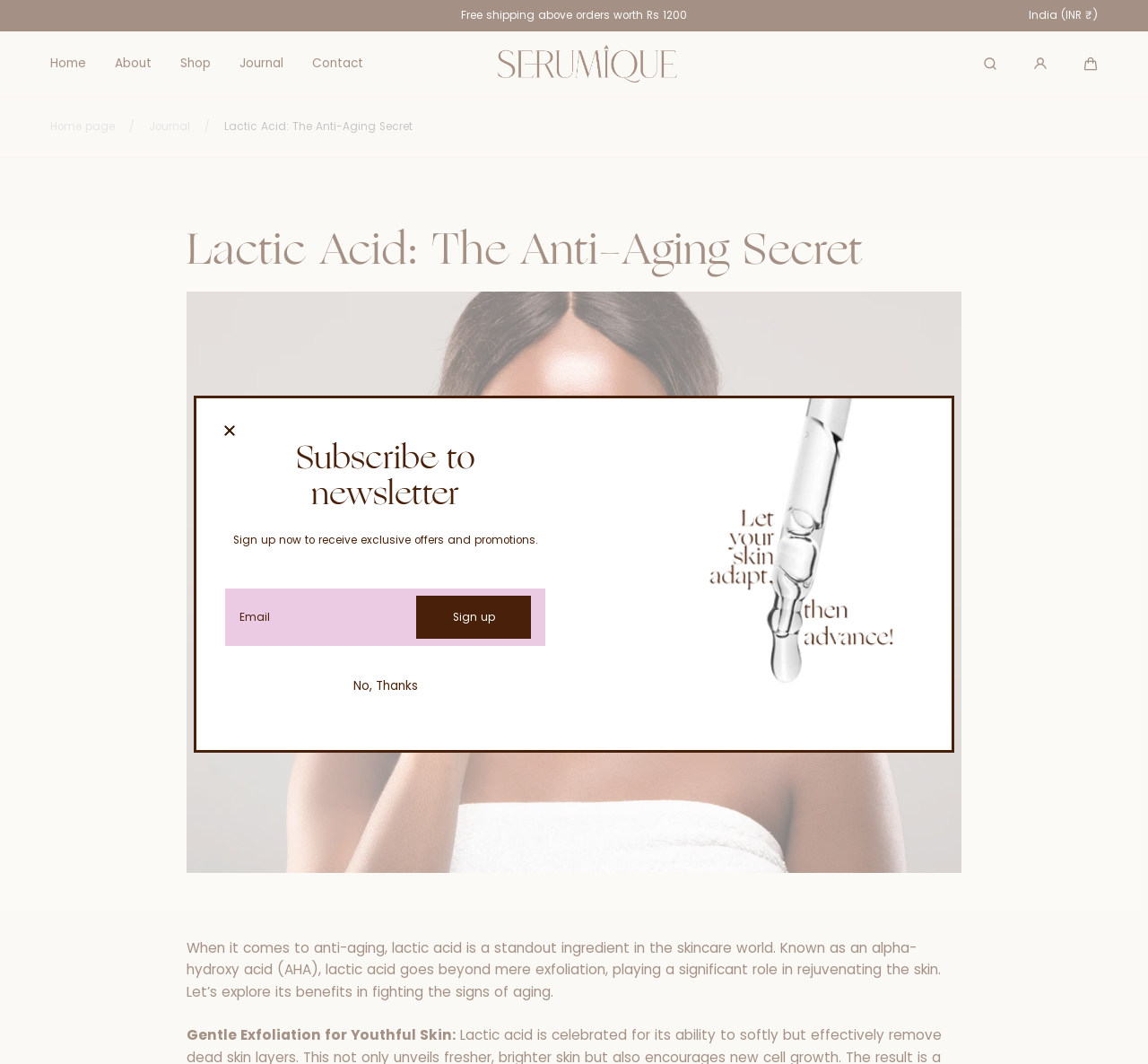What is the minimum order value for free shipping?
Offer a detailed and exhaustive answer to the question.

The webpage displays a message 'Free shipping above orders worth Rs 1200', indicating that orders above Rs 1200 are eligible for free shipping.